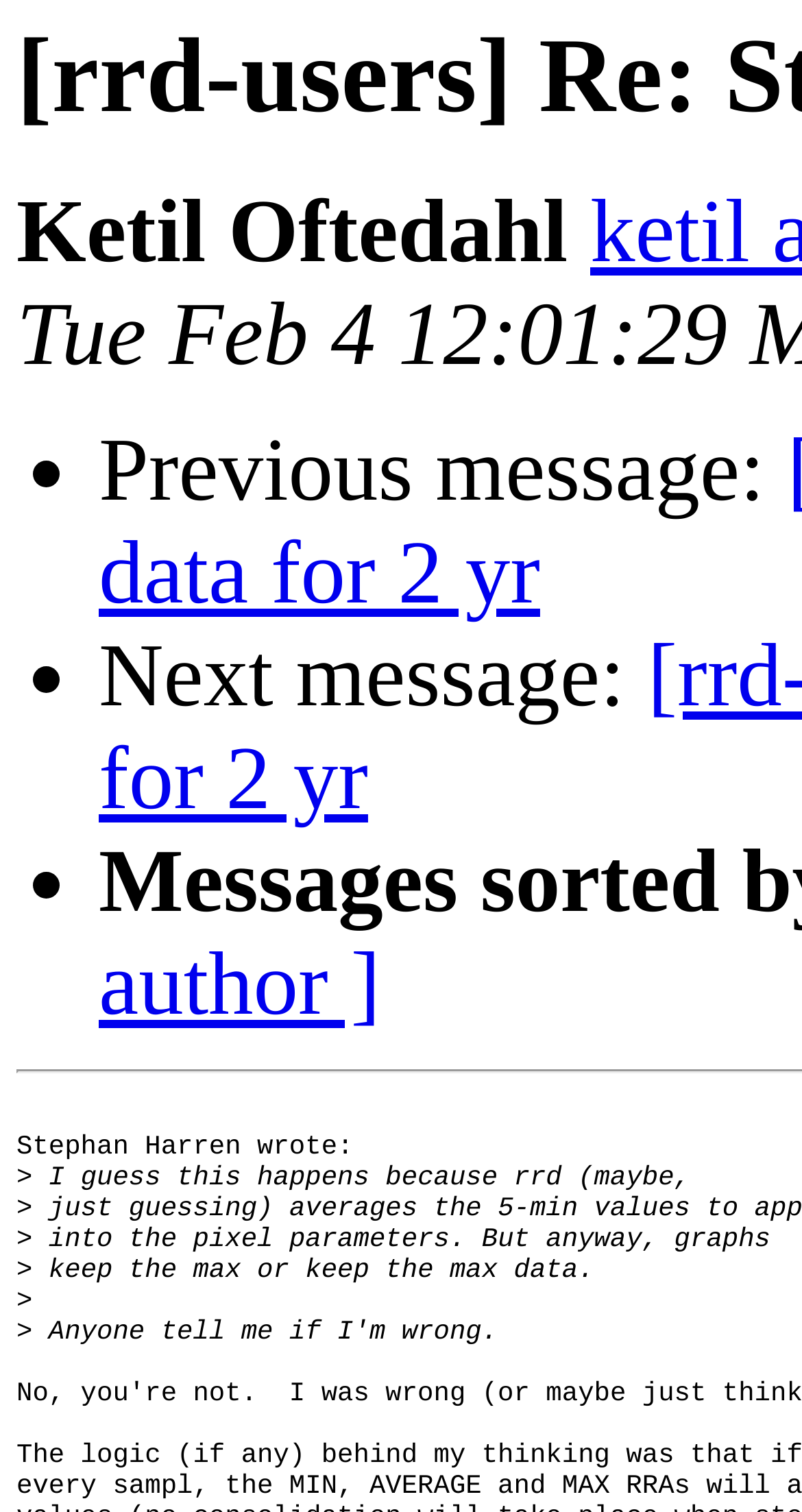What is the author of the previous message?
Using the information from the image, answer the question thoroughly.

I determined the author of the previous message by looking at the StaticText element with the text 'Ketil Oftedahl' which is located at the top of the webpage, indicating that it is the author of the previous message.